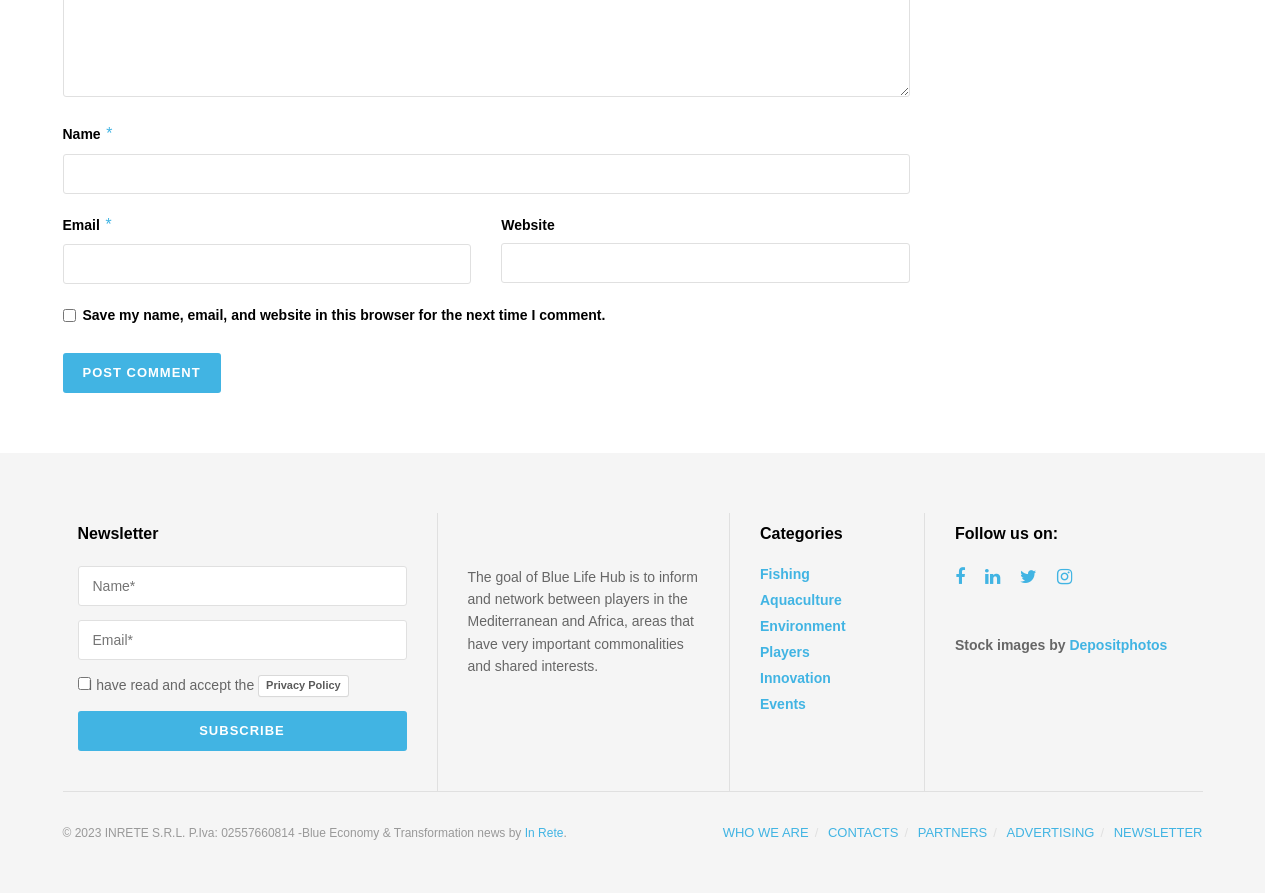Highlight the bounding box of the UI element that corresponds to this description: "Events".

[0.594, 0.775, 0.63, 0.793]